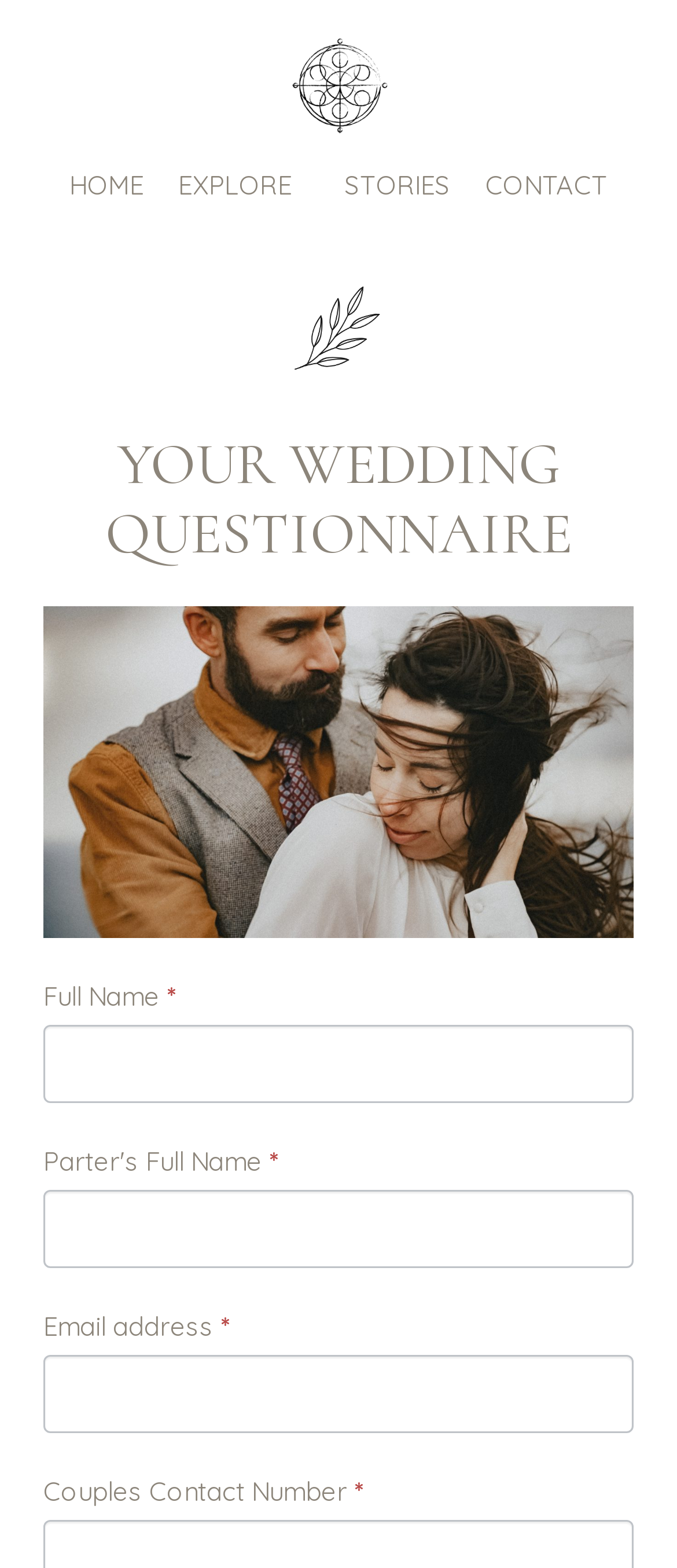Locate the bounding box of the UI element based on this description: "parent_node: Full Name * name="item_meta[6]"". Provide four float numbers between 0 and 1 as [left, top, right, bottom].

[0.064, 0.654, 0.936, 0.704]